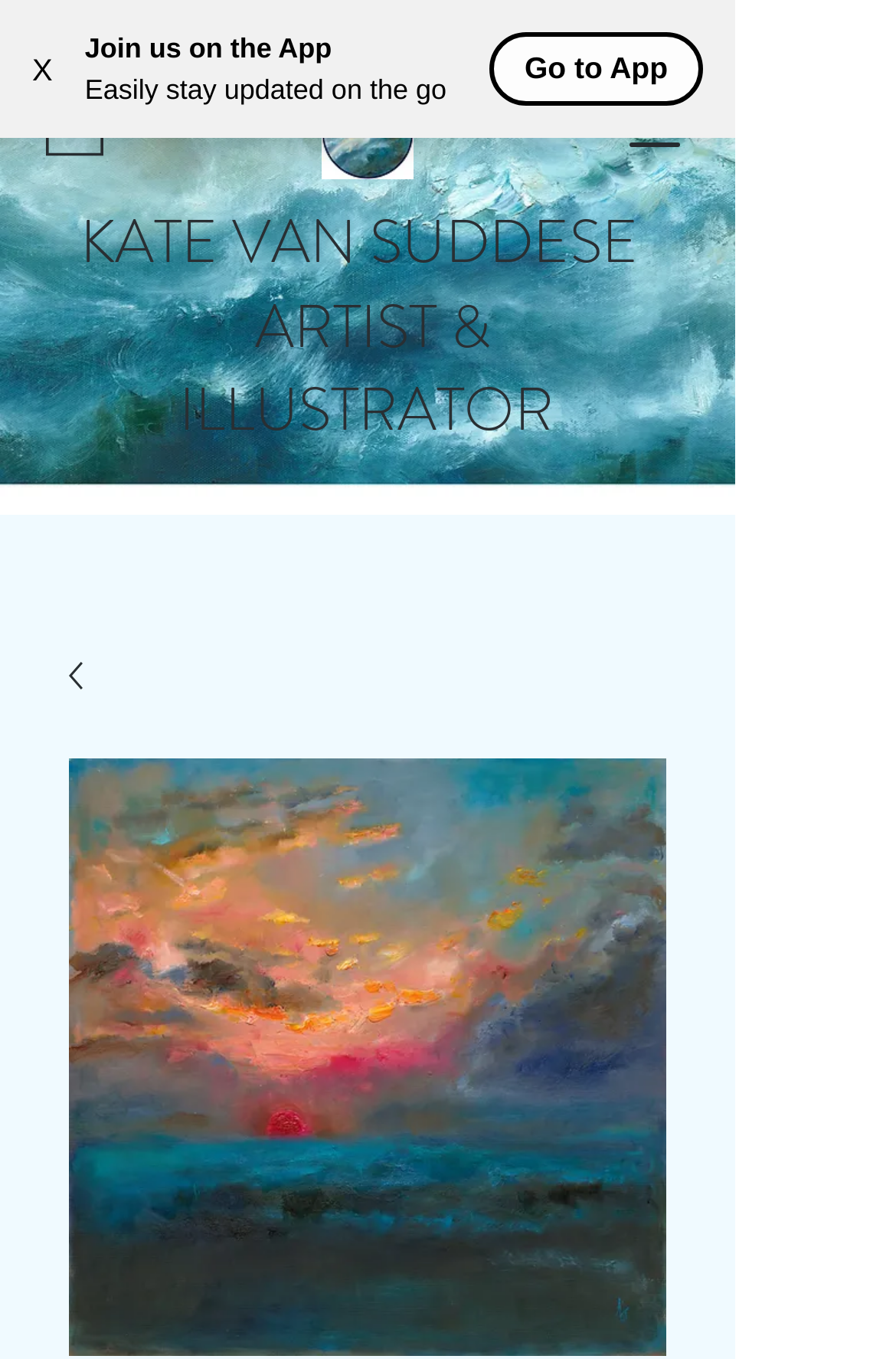What is the main image on the webpage? Please answer the question using a single word or phrase based on the image.

Untitled design.jpg